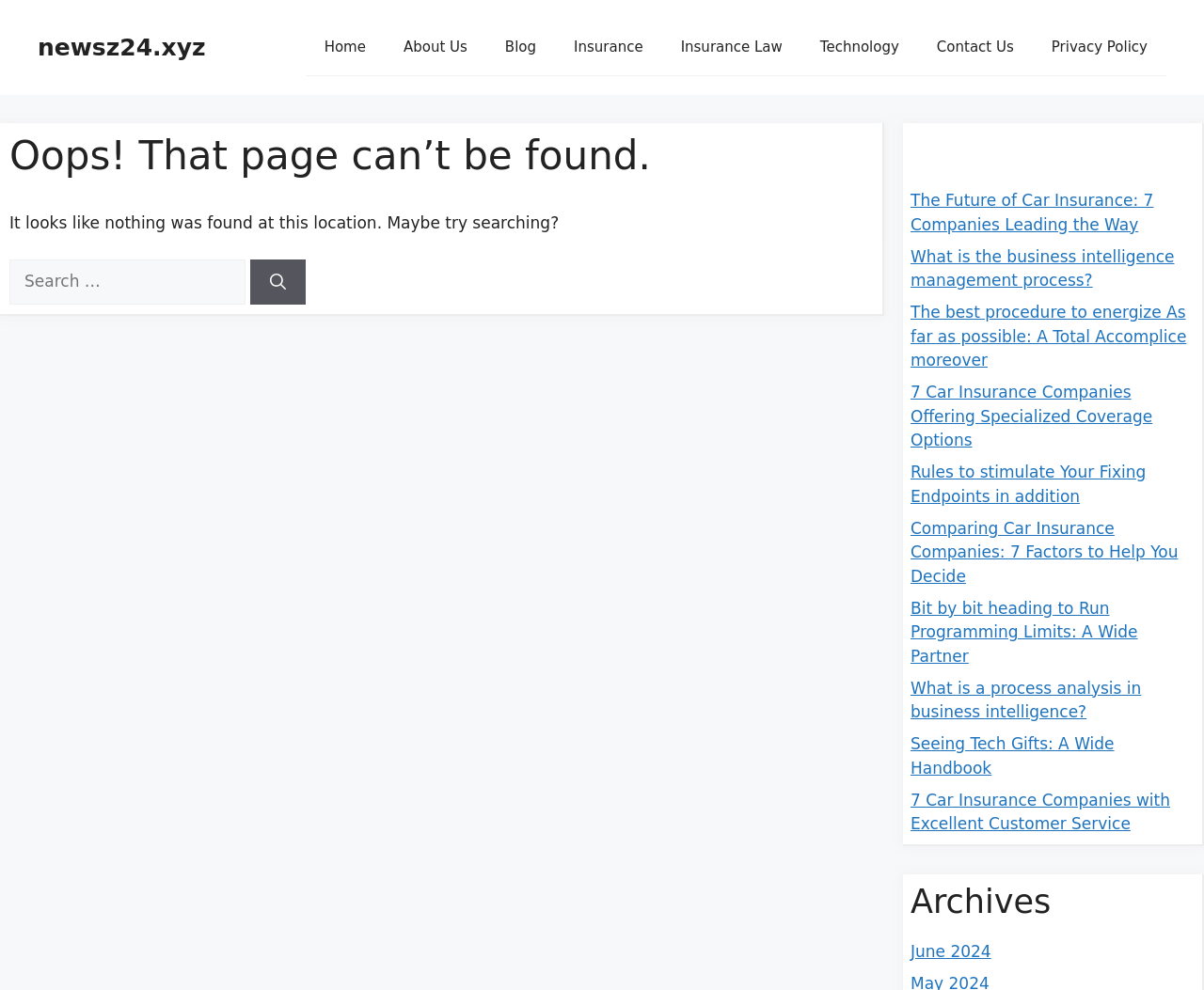Find the bounding box coordinates for the area you need to click to carry out the instruction: "Read recent post about Car Insurance". The coordinates should be four float numbers between 0 and 1, indicated as [left, top, right, bottom].

[0.756, 0.193, 0.958, 0.236]